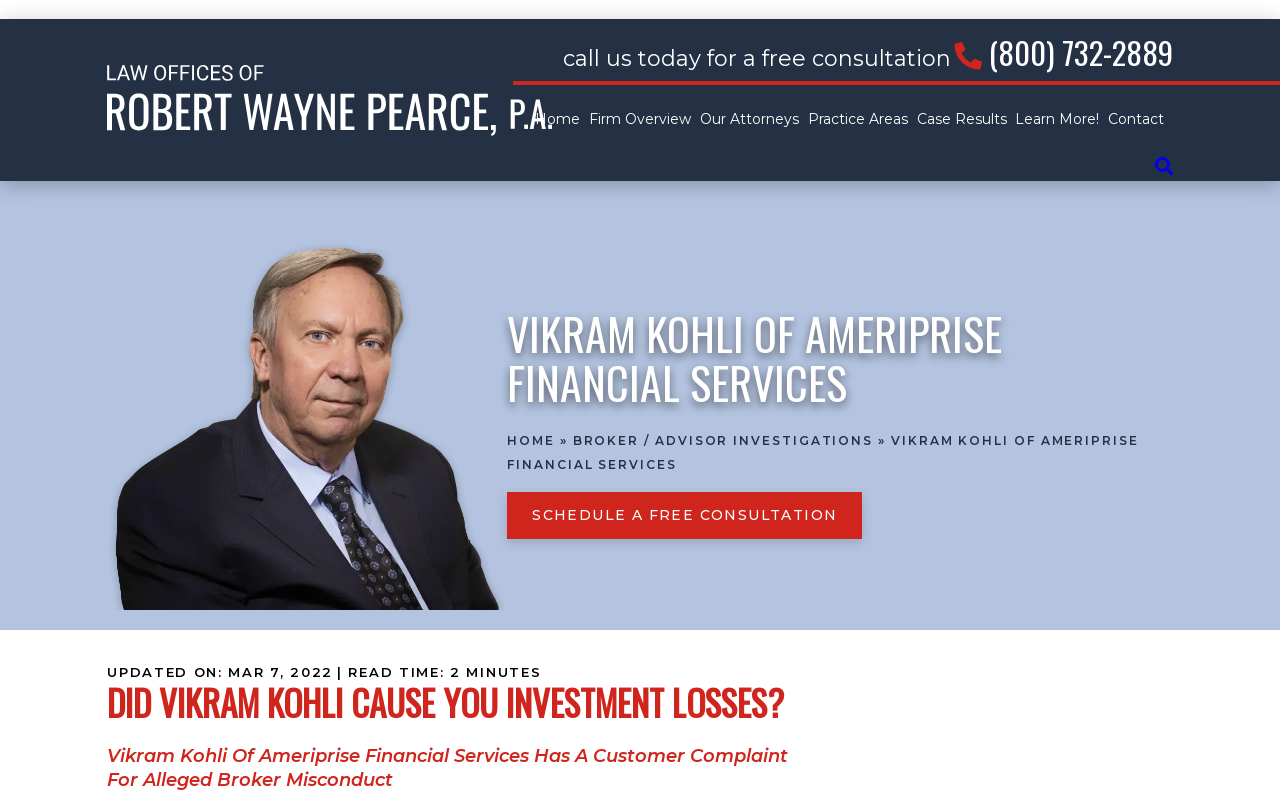For the element described, predict the bounding box coordinates as (top-left x, top-left y, bottom-right x, bottom-right y). All values should be between 0 and 1. Element description: Schedule a Free Consultation

[0.396, 0.611, 0.674, 0.669]